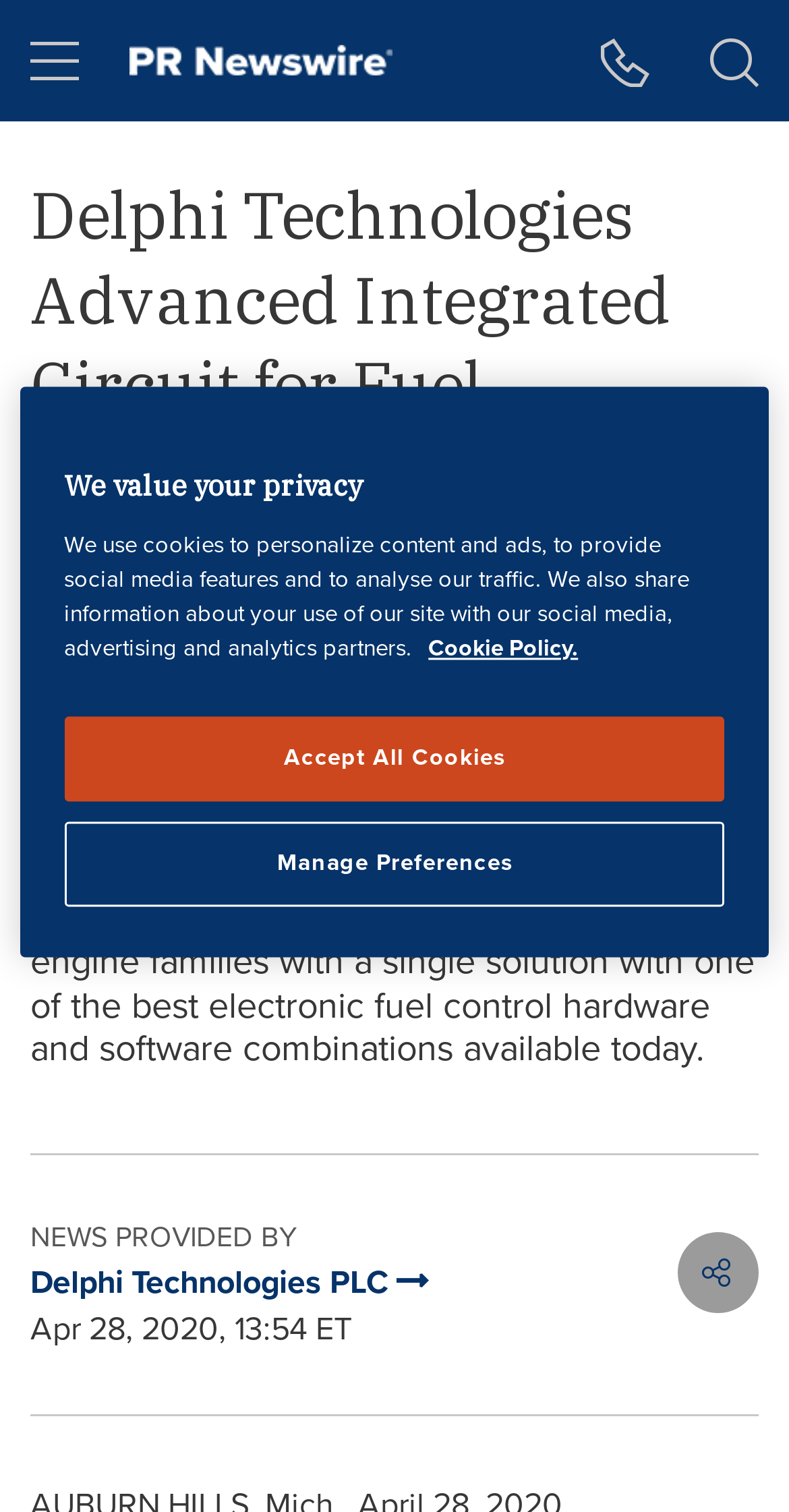Summarize the webpage comprehensively, mentioning all visible components.

The webpage appears to be a news article or press release about Delphi Technologies winning the 2020 PACE Award for their advanced integrated circuit for fuel injection. 

At the top left corner, there is a hamburger menu link. Next to it, there is a link to "PR Newswire: news distribution, targeting and monitoring" accompanied by an image. On the top right corner, there are two buttons: a telephone button and a search button.

Below the top navigation bar, the main content of the webpage begins. The title of the article, "Delphi Technologies Advanced Integrated Circuit for Fuel Injection Wins Automotive News 2020 PACE Award", is displayed prominently. 

The article describes how Delphi Technologies' DIFlex ASIC delivers a 25 percent reduction in software complexity, a 20 percent drop in deployment costs, and a three-fold increase in diagnostic capabilities. It also mentions that the solution allows automakers to manage multiple engine families with a single solution, featuring one of the best electronic fuel control hardware and software combinations available today.

The article is attributed to Delphi Technologies PLC and is dated April 28, 2020. There is also a link to share the article on social media.

At the bottom of the webpage, there is a cookie banner that alerts users about the use of cookies on the site. The banner provides information about how the site uses cookies and allows users to accept all cookies or manage their preferences.